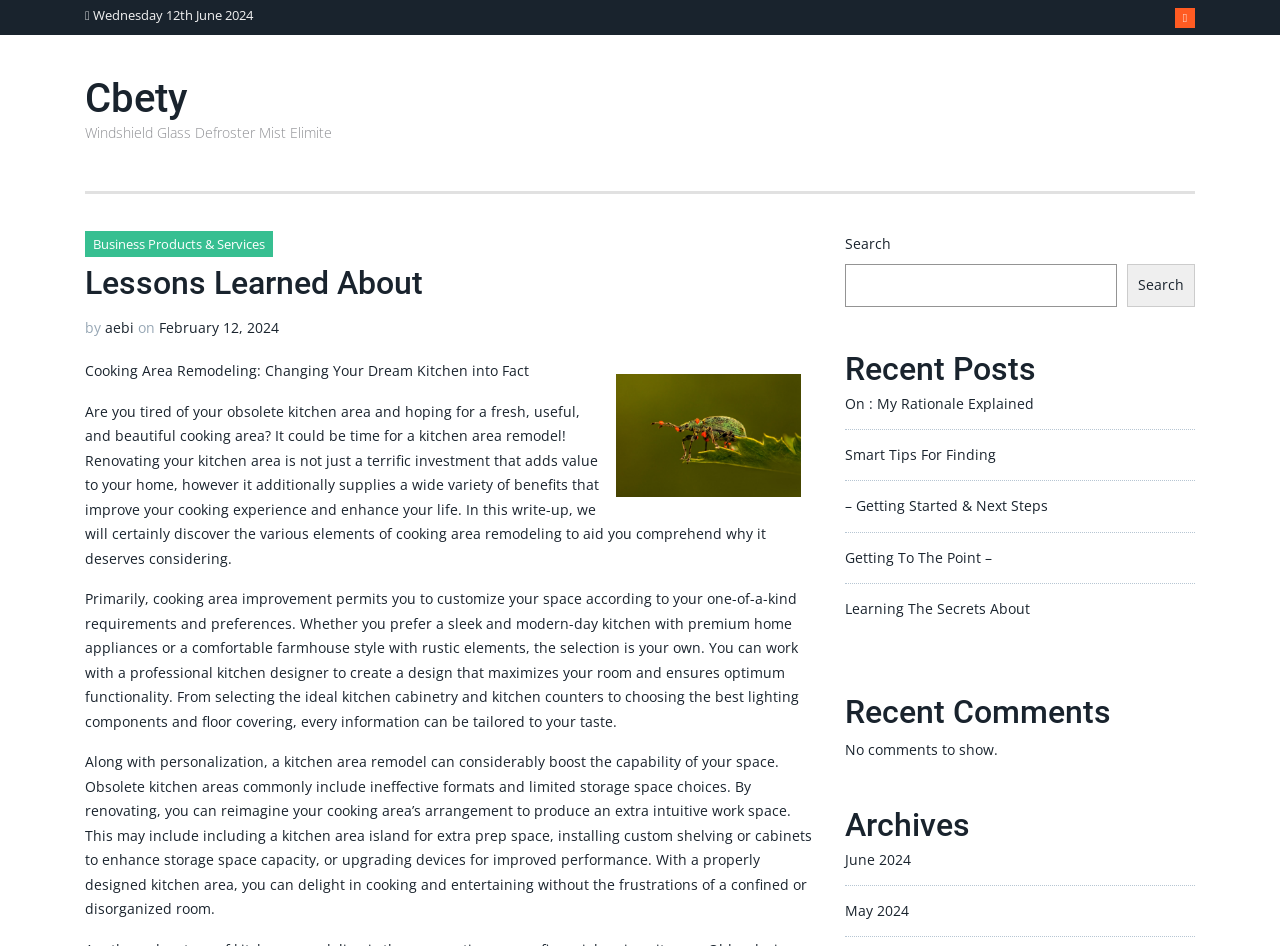What is the purpose of the search box?
Please answer the question with as much detail and depth as you can.

I found a search box element with bounding box coordinates [0.66, 0.28, 0.873, 0.324] which has a StaticText 'Search' and a button 'Search'. This suggests that the purpose of the search box is to search the website.